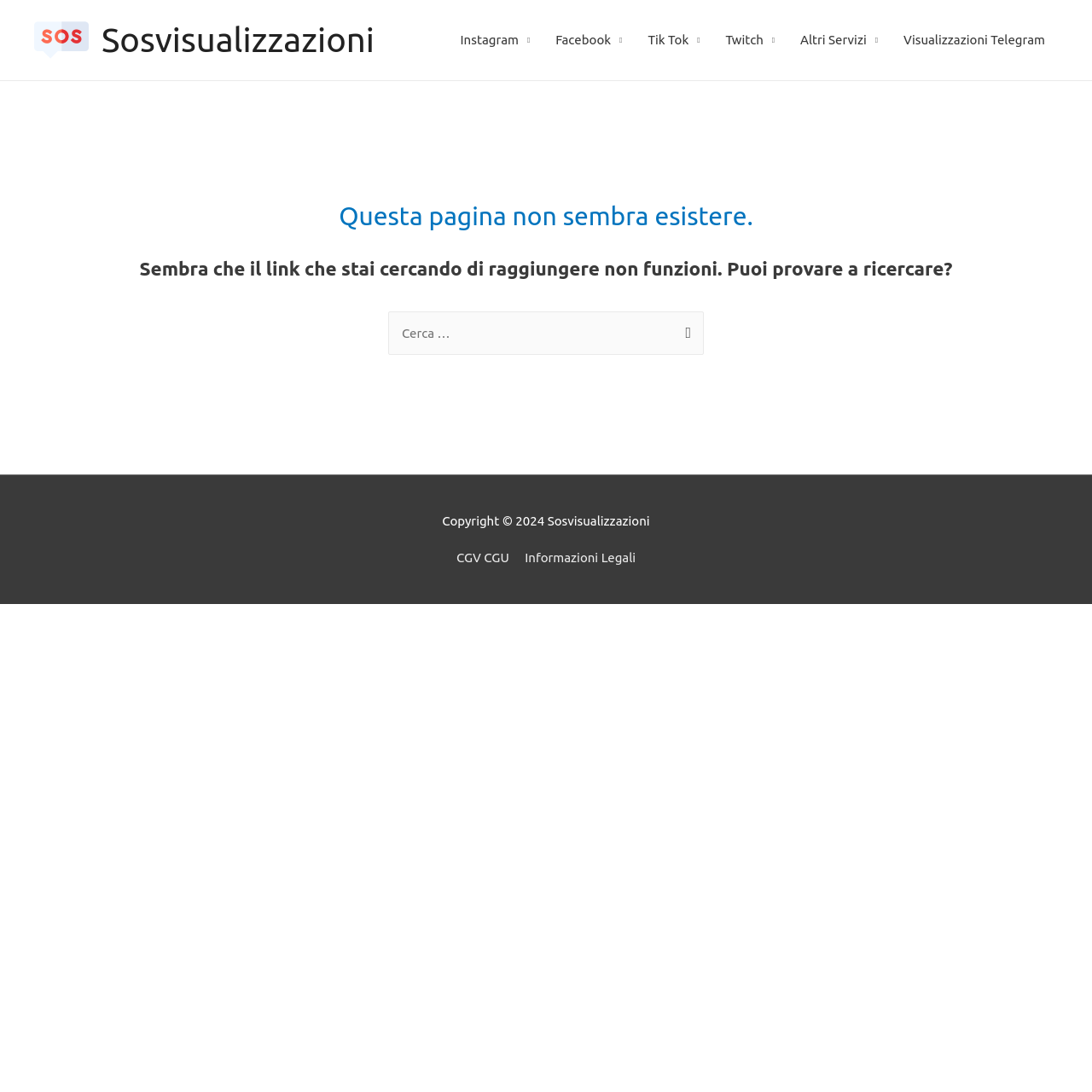Convey a detailed summary of the webpage, mentioning all key elements.

The webpage is titled "Pagina non trovata – Sosvisualizzazioni" and appears to be an error page. At the top left, there is a link and an image, both labeled "Sosvisualizzazioni". Below them, there is a navigation section labeled "Navigazione sito" that contains six links to social media platforms, including Instagram, Facebook, Tik Tok, Twitch, and others.

In the main content area, there is a header that reads "Questa pagina non sembra esistere." (This page does not seem to exist.) Below the header, there is a paragraph of text that explains that the link being searched for does not work and suggests trying to search again.

To the right of the paragraph, there is a search box with a label "Ricerca per:" (Search for:) and a button labeled "Cerca" (Search). The search box and button are aligned vertically with the paragraph of text.

At the bottom of the page, there is a footer section that contains copyright information, the website's name "Sosvisualizzazioni", and two links to legal information, "CGV CGU" and "Informazioni Legali".